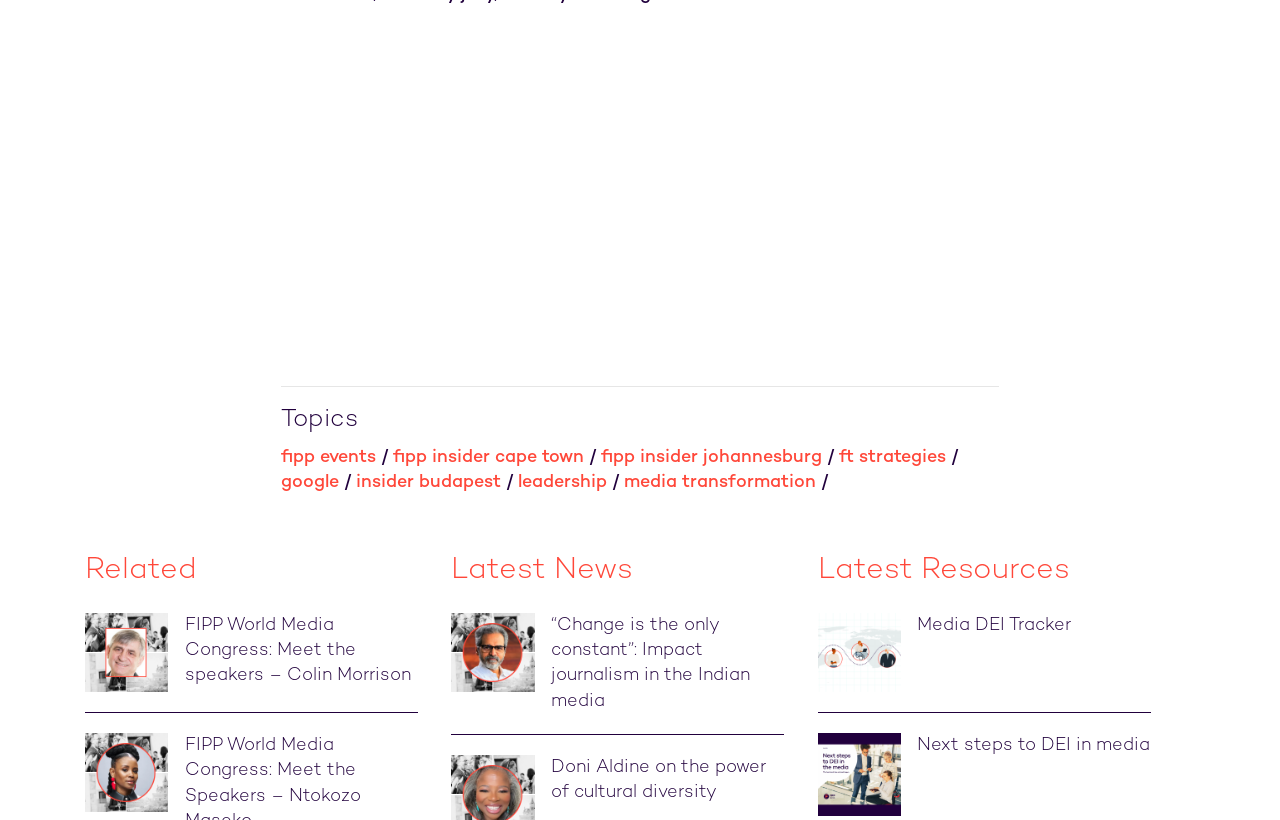Reply to the question below using a single word or brief phrase:
What is the main topic of the webpage?

Media